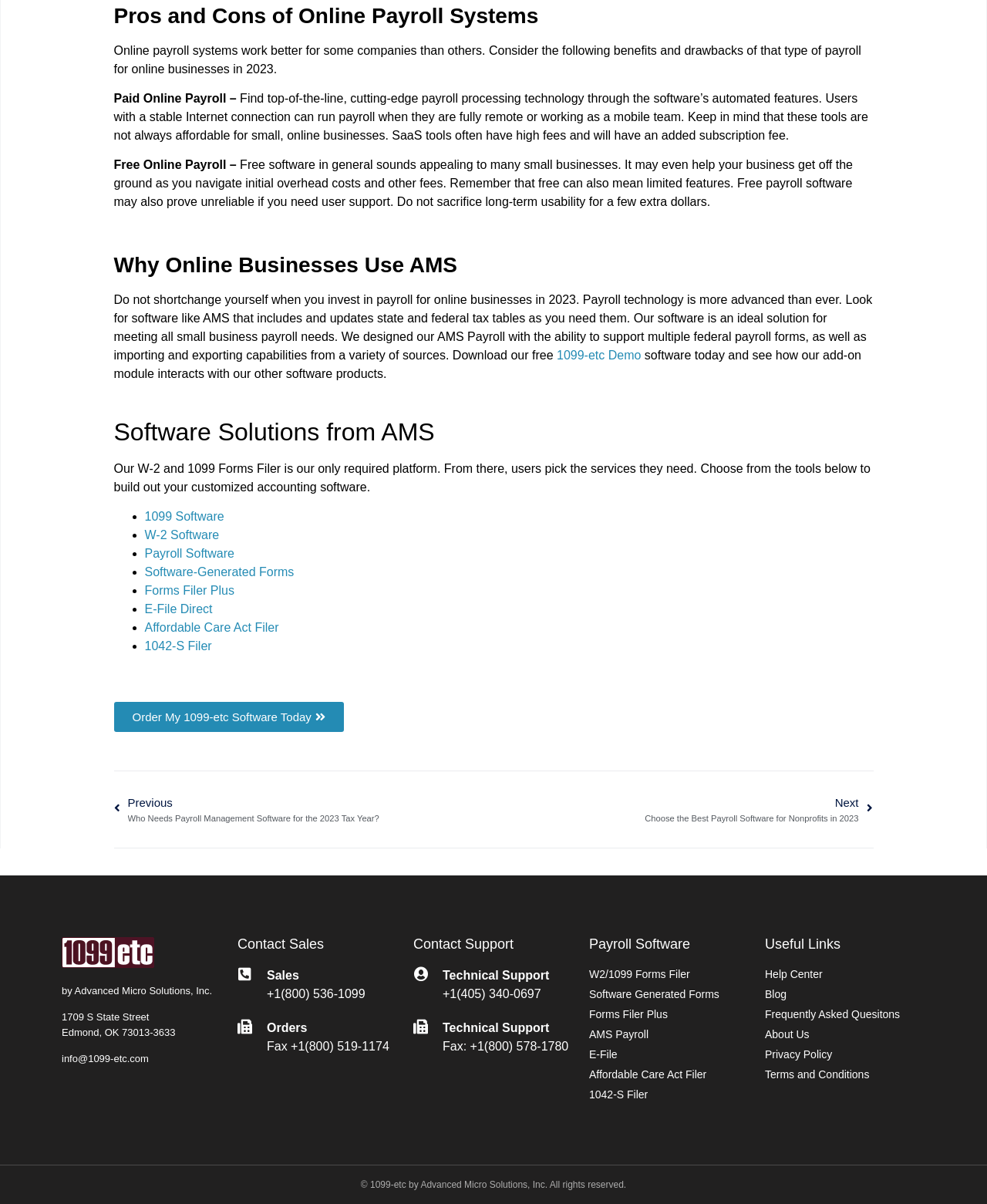Pinpoint the bounding box coordinates of the element you need to click to execute the following instruction: "Visit the Help Center". The bounding box should be represented by four float numbers between 0 and 1, in the format [left, top, right, bottom].

[0.775, 0.803, 0.938, 0.816]